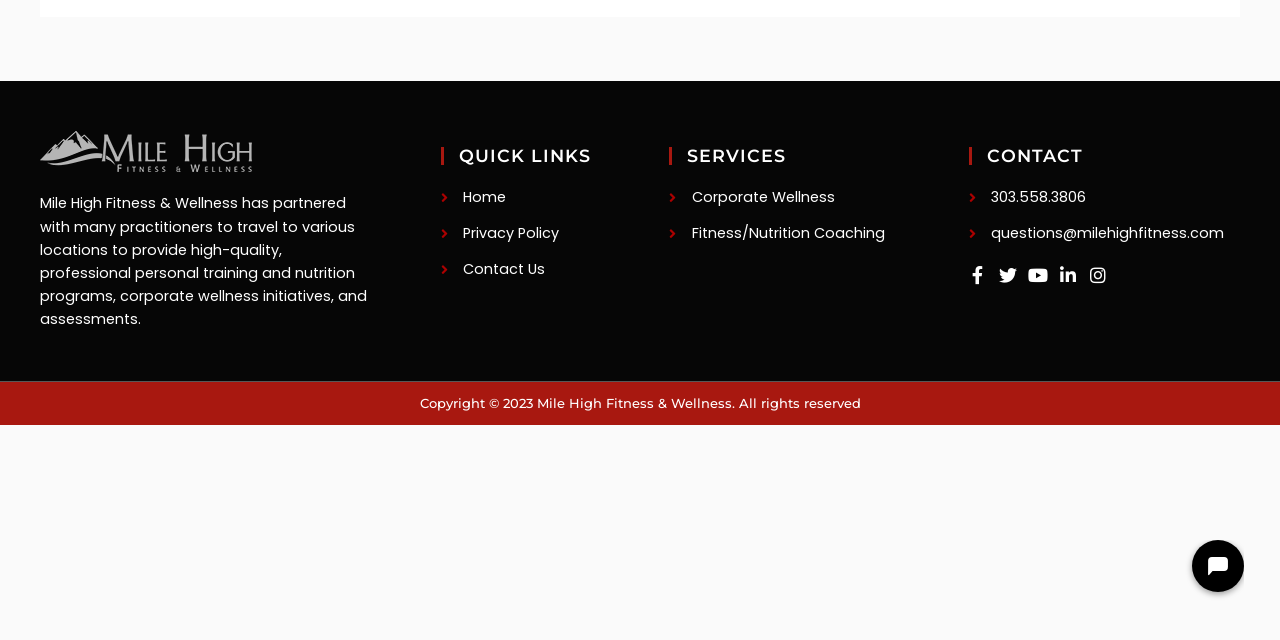From the webpage screenshot, predict the bounding box of the UI element that matches this description: "questions@milehighfitness.com".

[0.757, 0.345, 0.956, 0.384]